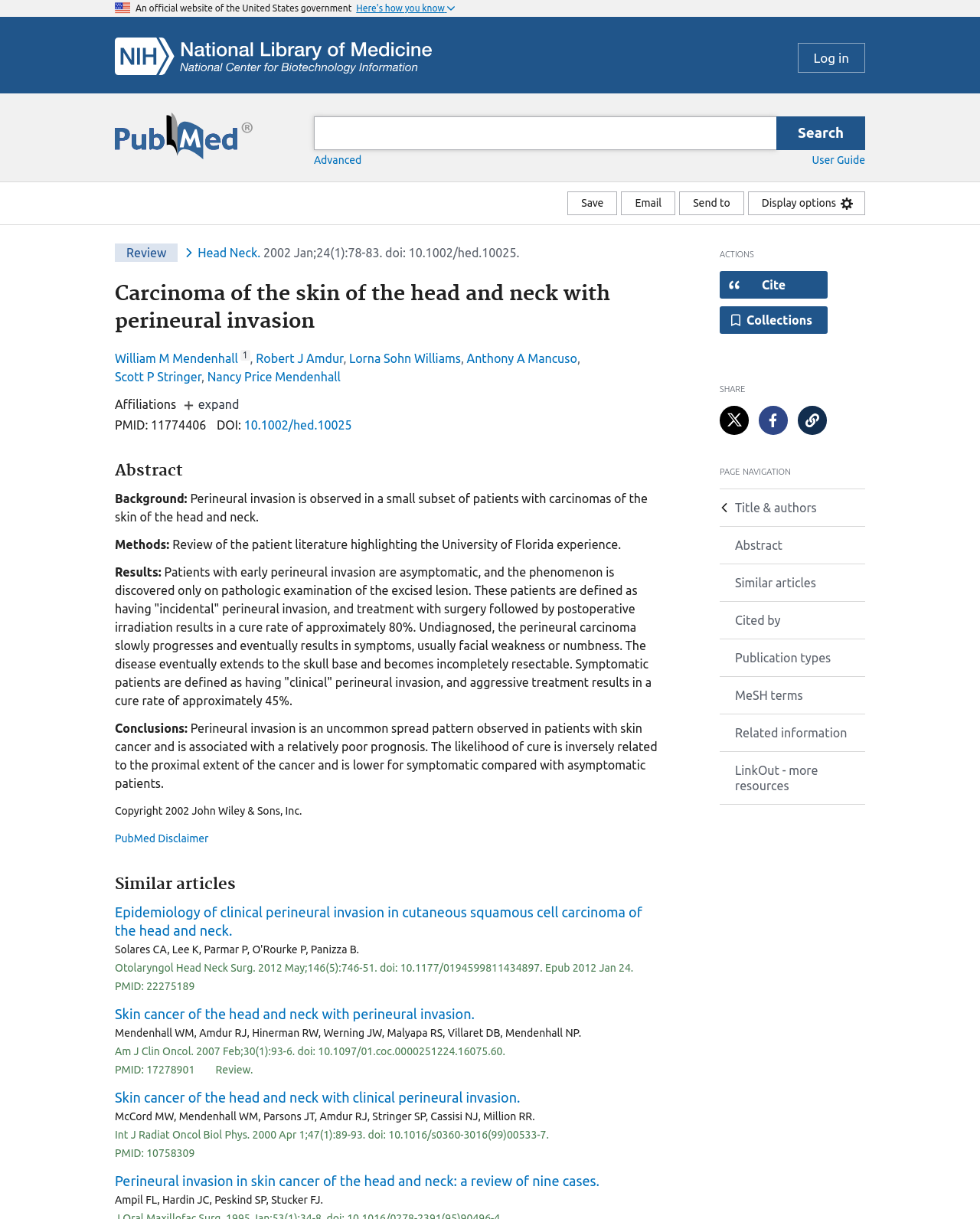What is the logo of the website?
Utilize the image to construct a detailed and well-explained answer.

The logo of the website is located at the top left corner of the webpage, and it is an image with the text 'NCBI Logo'.